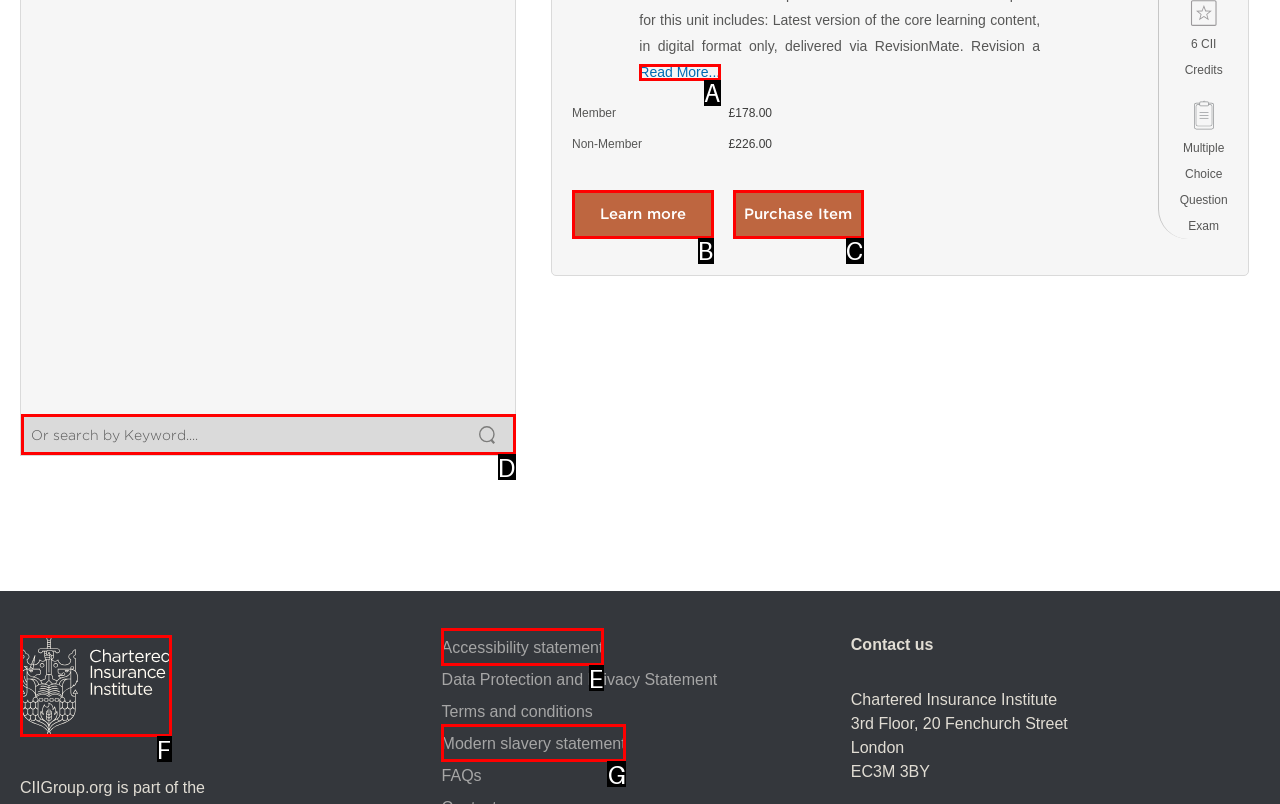Please provide the letter of the UI element that best fits the following description: 4 Racquets
Respond with the letter from the given choices only.

None